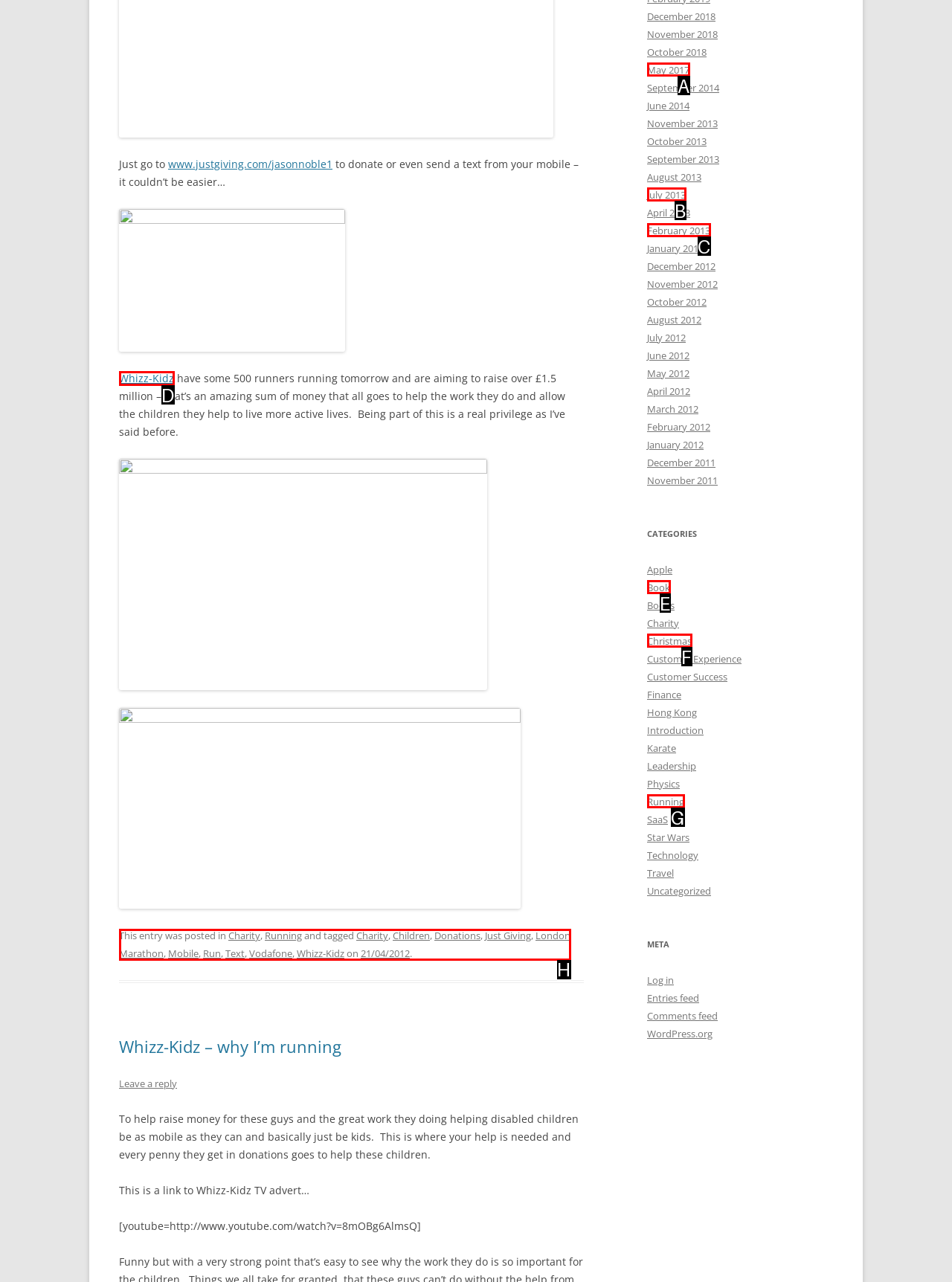Which option should be clicked to execute the task: Visit Whizz-Kidz website?
Reply with the letter of the chosen option.

D